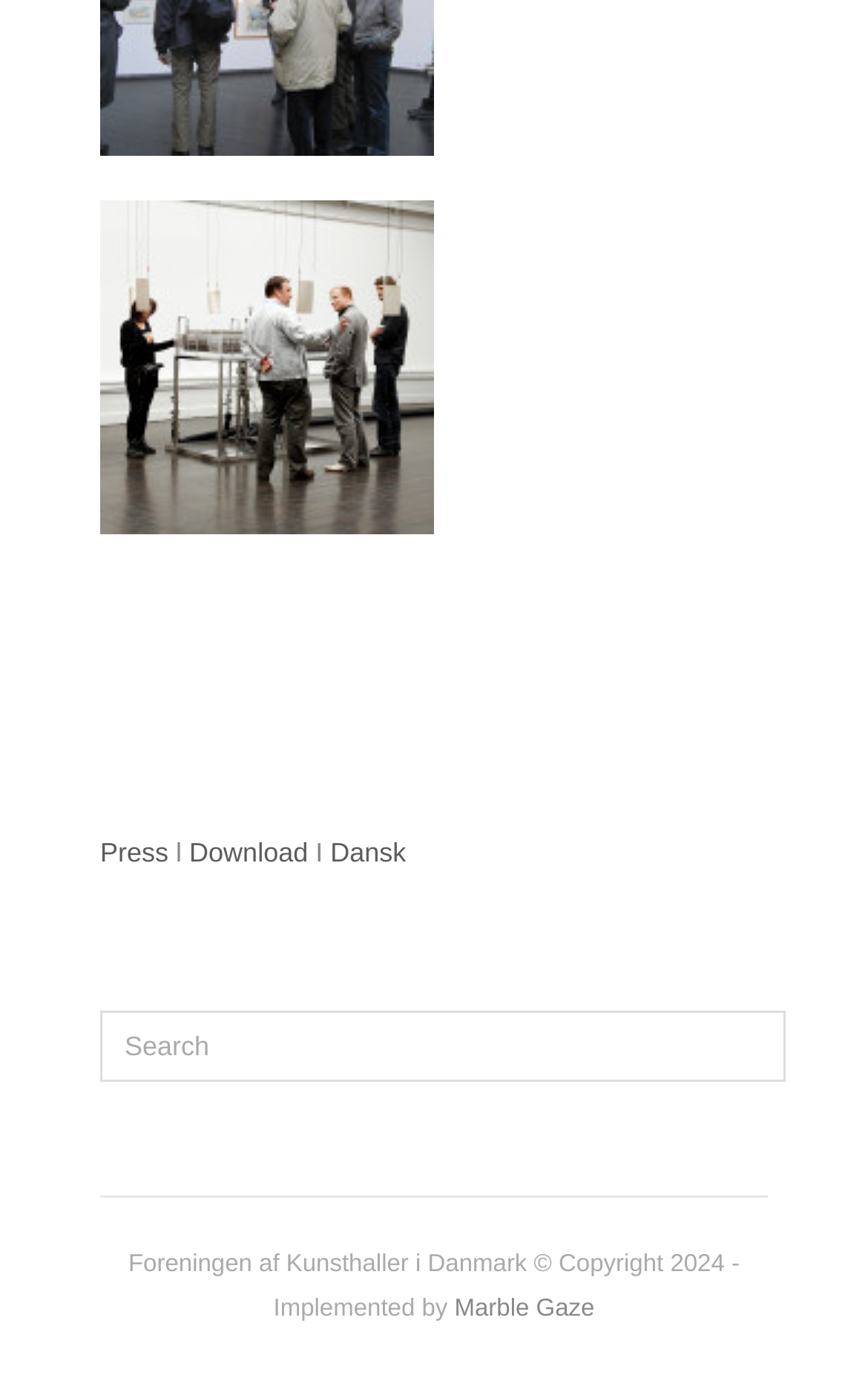Respond to the question below with a single word or phrase: Who implemented the website?

Marble Gaze